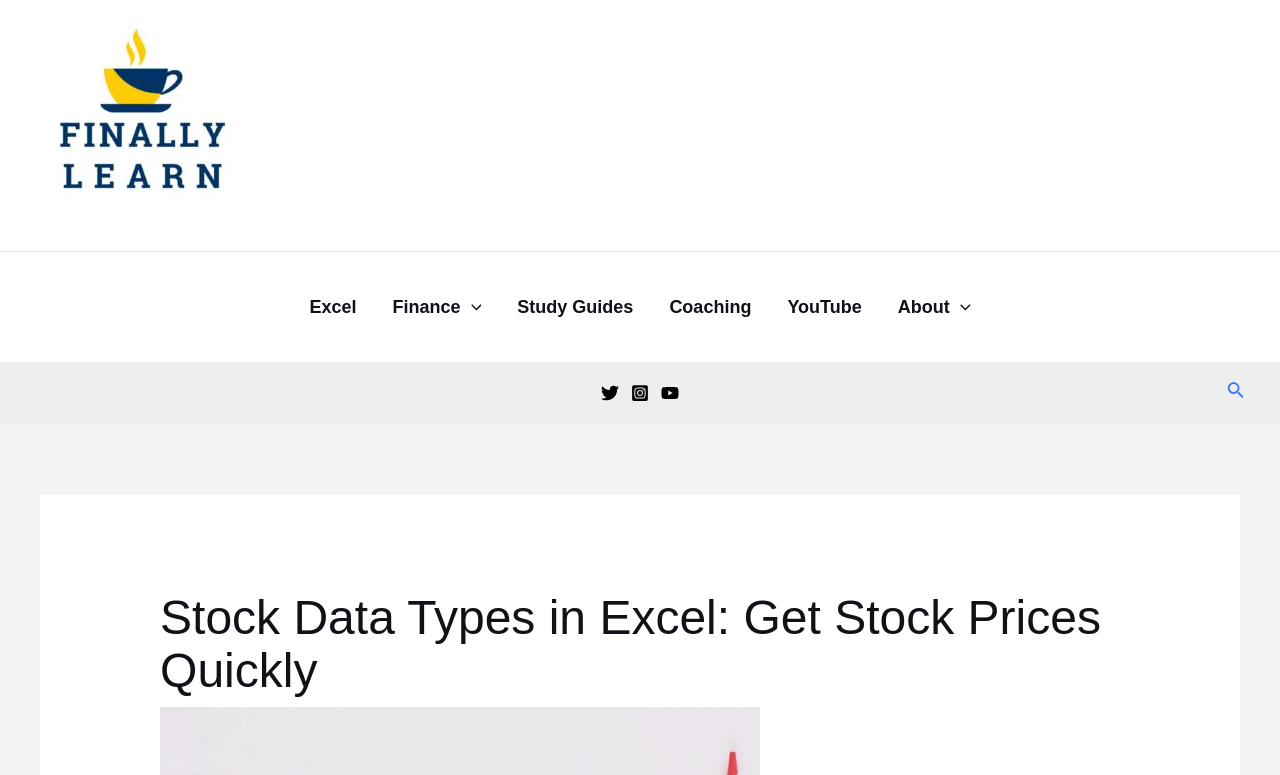Please find and generate the text of the main heading on the webpage.

Stock Data Types in Excel: Get Stock Prices Quickly